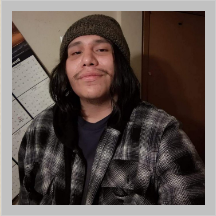Answer the question with a single word or phrase: 
What is Leslie wearing on his head?

A warm knit beanie